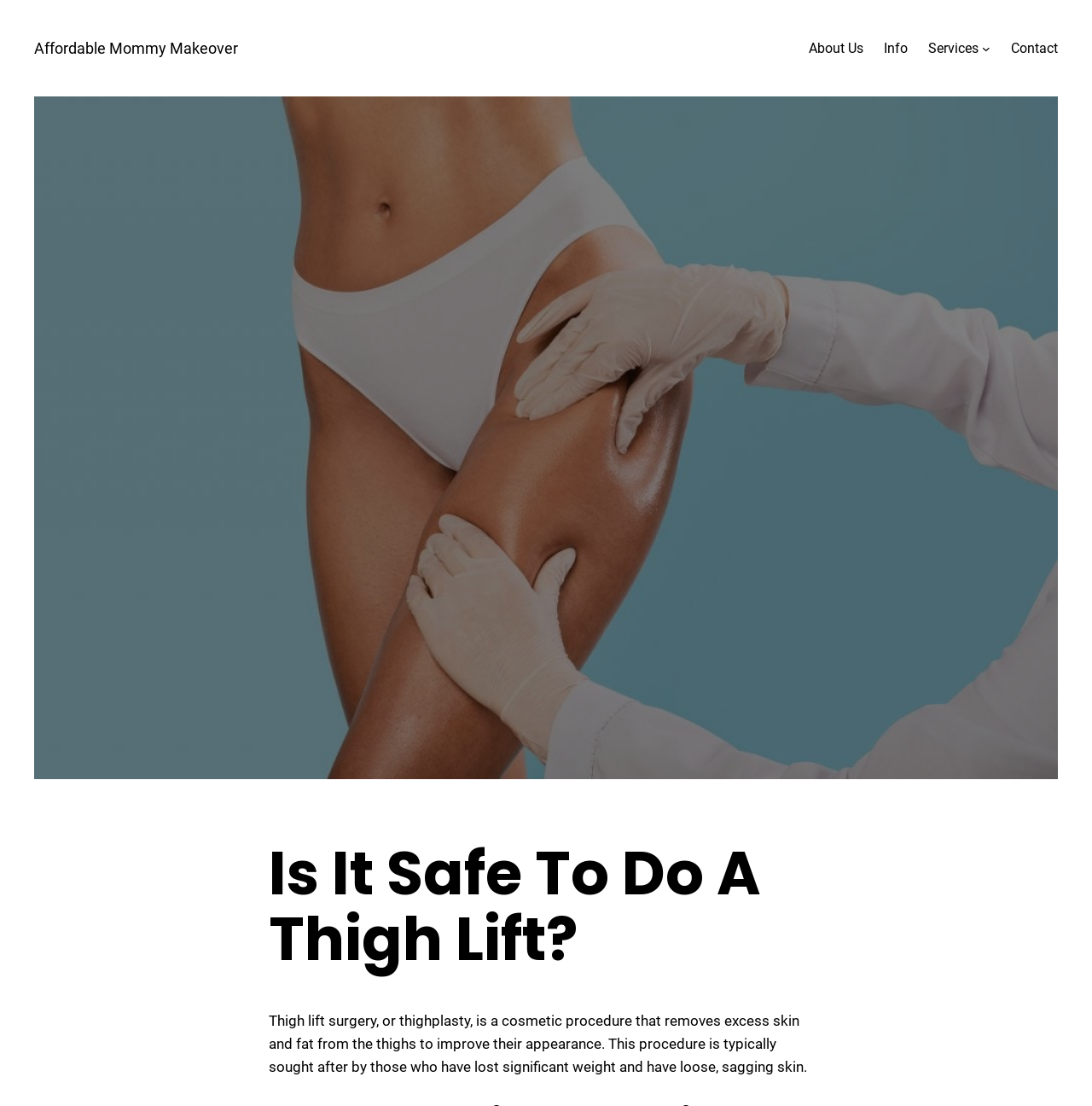Extract the bounding box coordinates of the UI element described by: "About Us". The coordinates should include four float numbers ranging from 0 to 1, e.g., [left, top, right, bottom].

[0.741, 0.034, 0.791, 0.053]